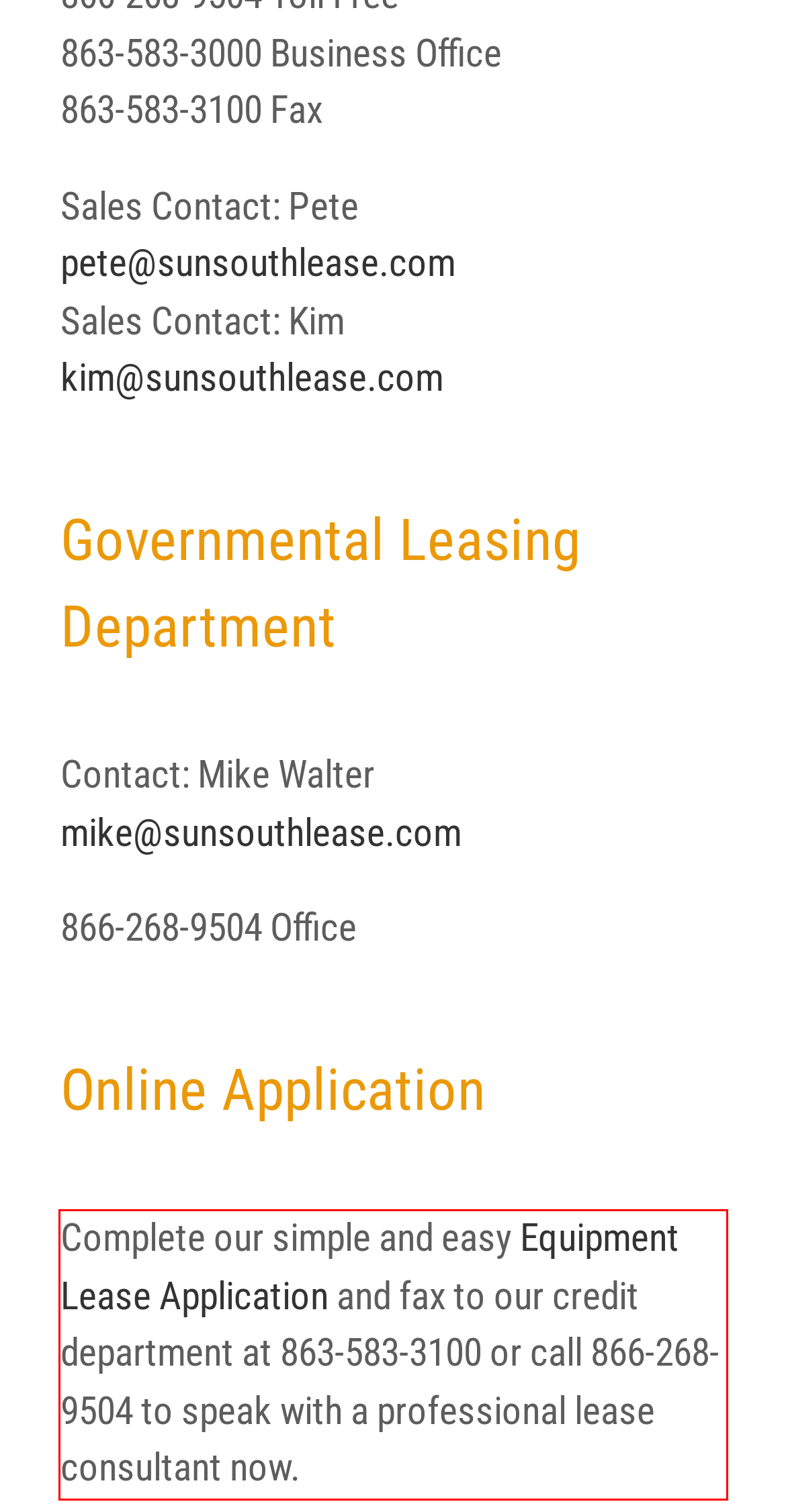Please analyze the screenshot of a webpage and extract the text content within the red bounding box using OCR.

Complete our simple and easy Equipment Lease Application and fax to our credit department at 863-583-3100 or call 866-268-9504 to speak with a professional lease consultant now.